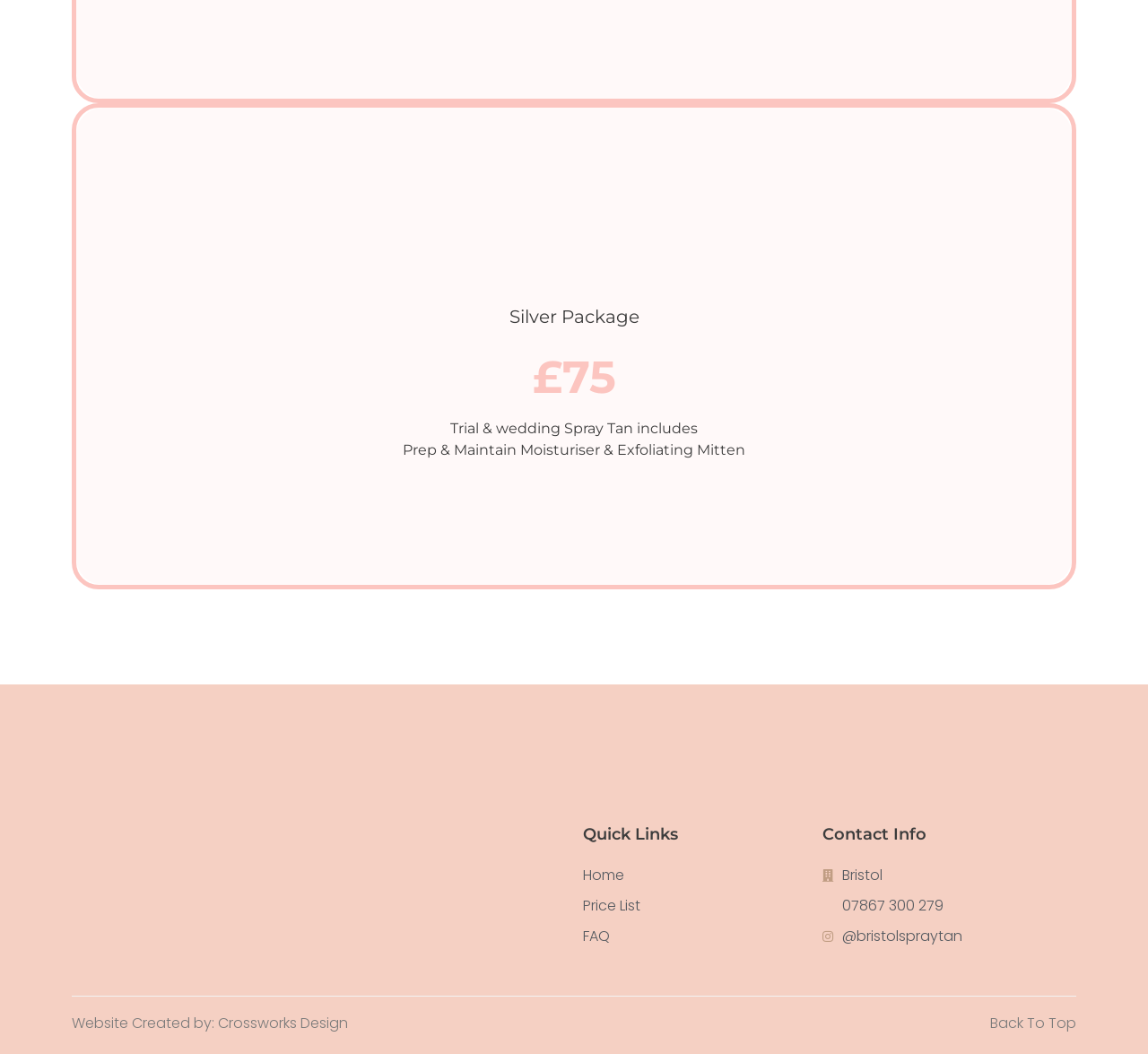What is the location of the business?
Using the image, provide a detailed and thorough answer to the question.

The location of the business is mentioned as a link element with bounding box coordinates [0.716, 0.82, 0.937, 0.841], which is located under the heading 'Contact Info'.